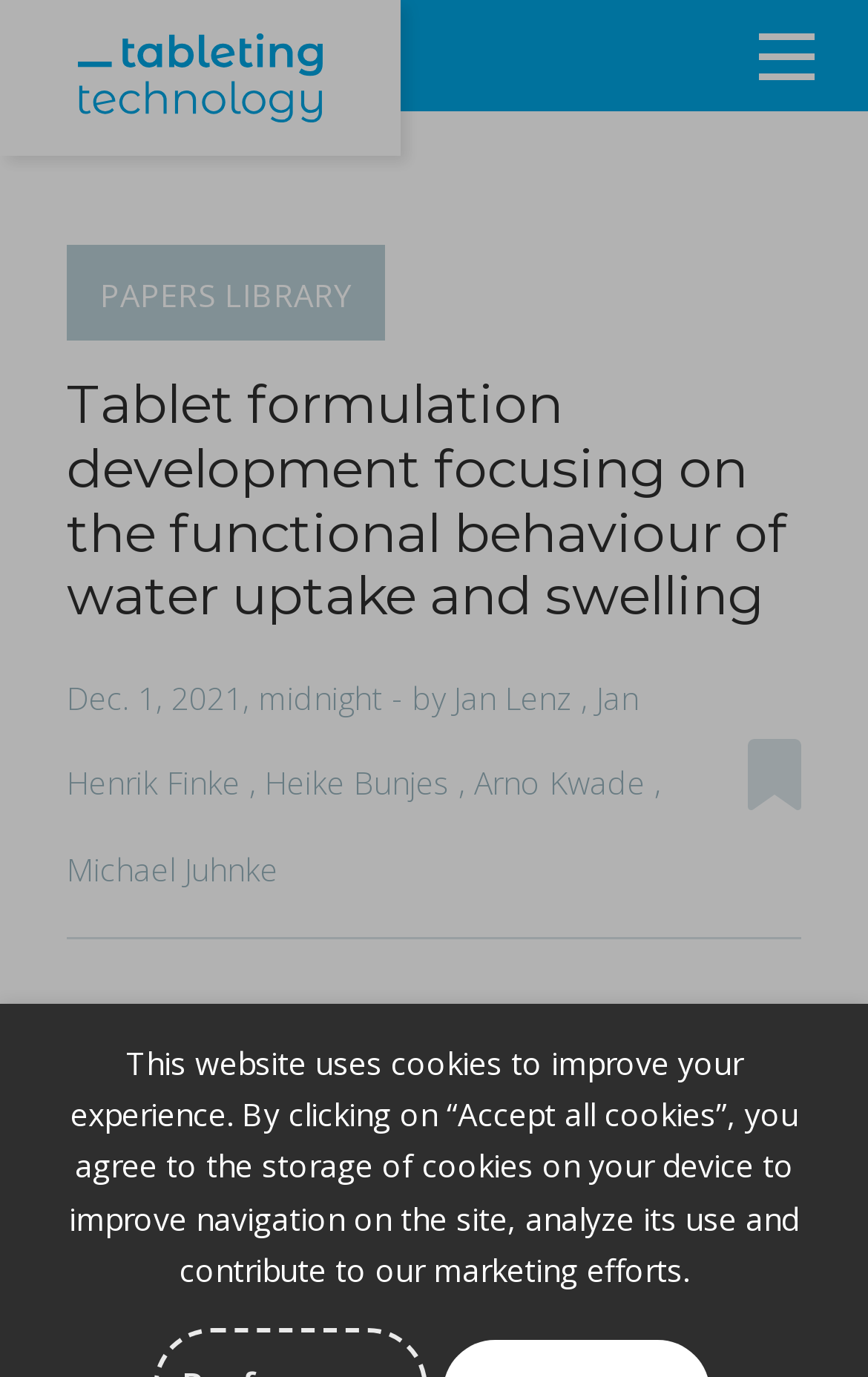Identify the bounding box coordinates of the specific part of the webpage to click to complete this instruction: "Click on Resources".

[0.0, 0.081, 1.0, 0.162]